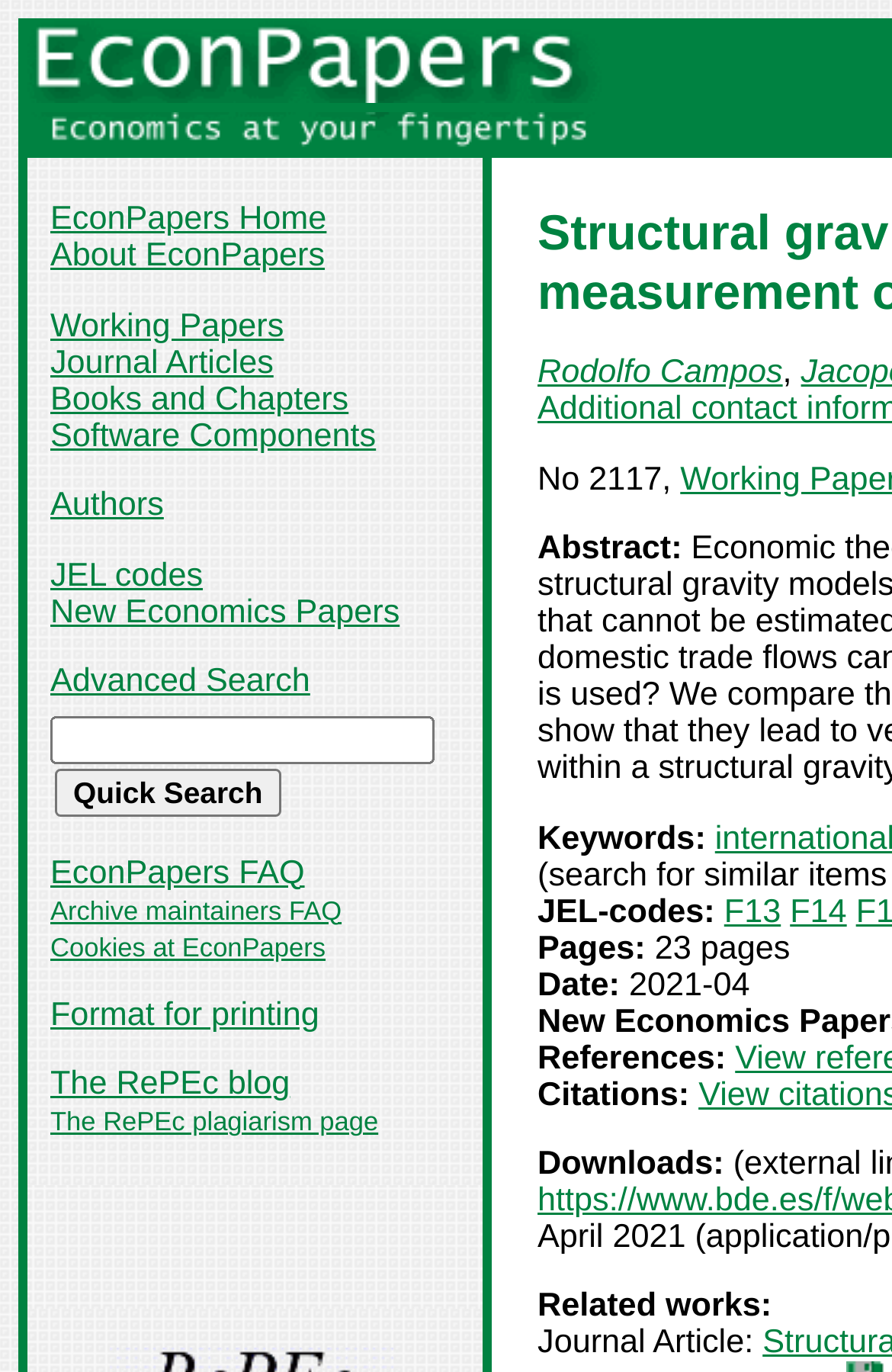What is the title of the paper?
Can you provide a detailed and comprehensive answer to the question?

The title of the paper can be found in the main content area of the webpage, where it is displayed prominently. The title is 'Structural gravity and trade agreements: does the measurement of domestic trade matter?'.